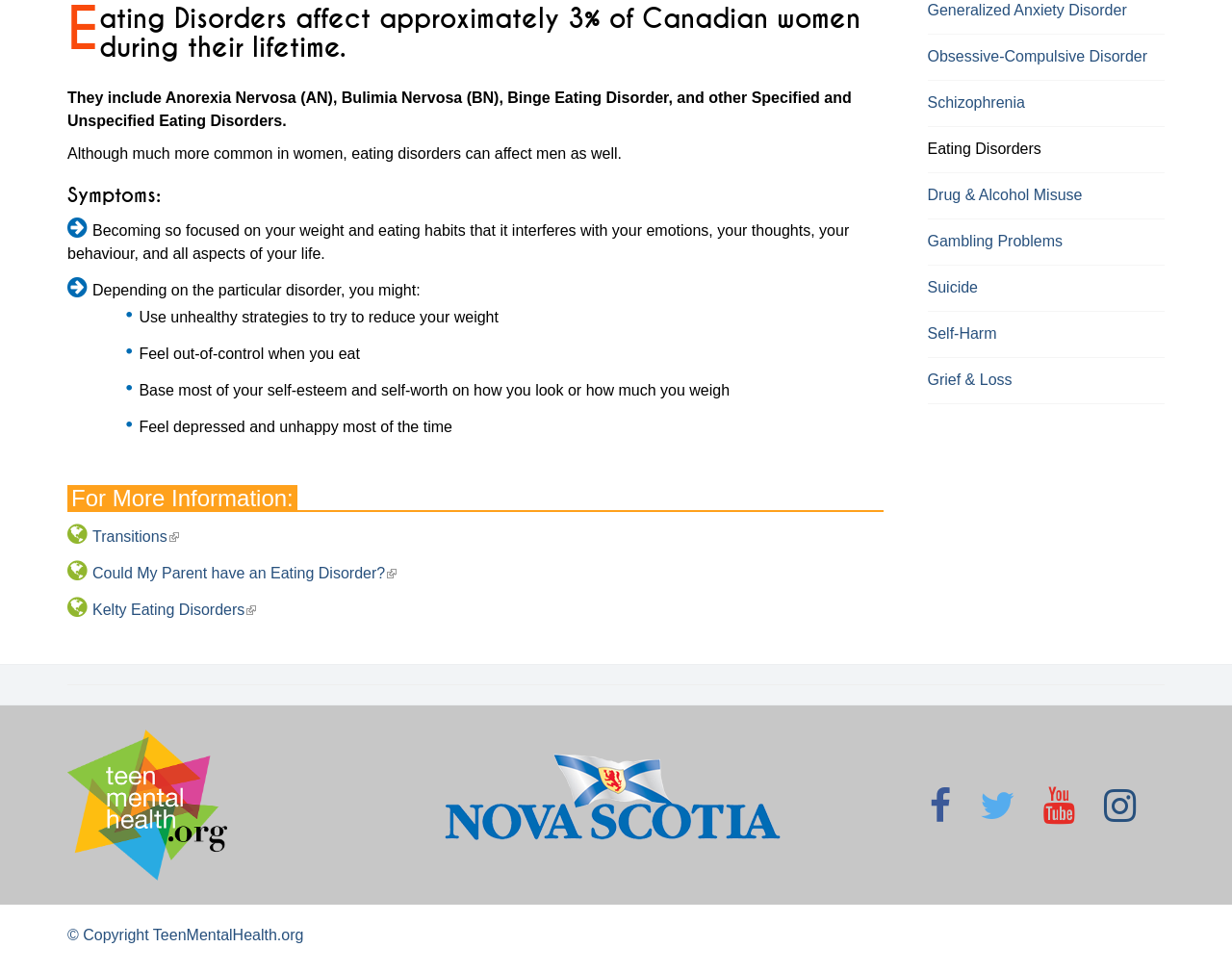Locate the bounding box of the UI element described by: "© Copyright TeenMentalHealth.org" in the given webpage screenshot.

[0.055, 0.952, 0.246, 0.969]